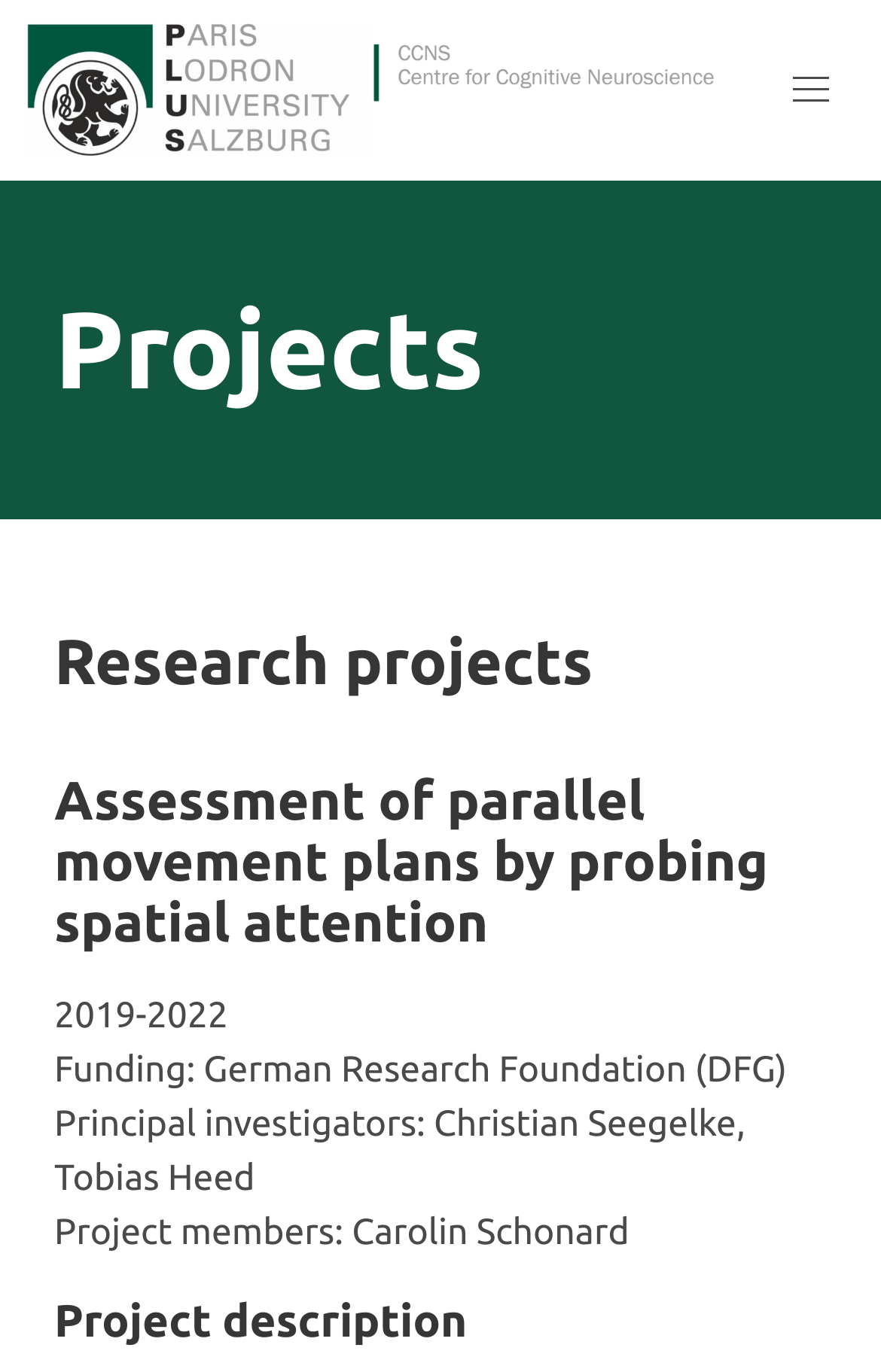What is the funding source of the first research project?
We need a detailed and meticulous answer to the question.

I found a StaticText element with the text 'Funding: German Research Foundation (DFG)' which is a sibling of the 'Assessment of parallel movement plans by probing spatial attention' heading, indicating that it is the funding source of the first research project.